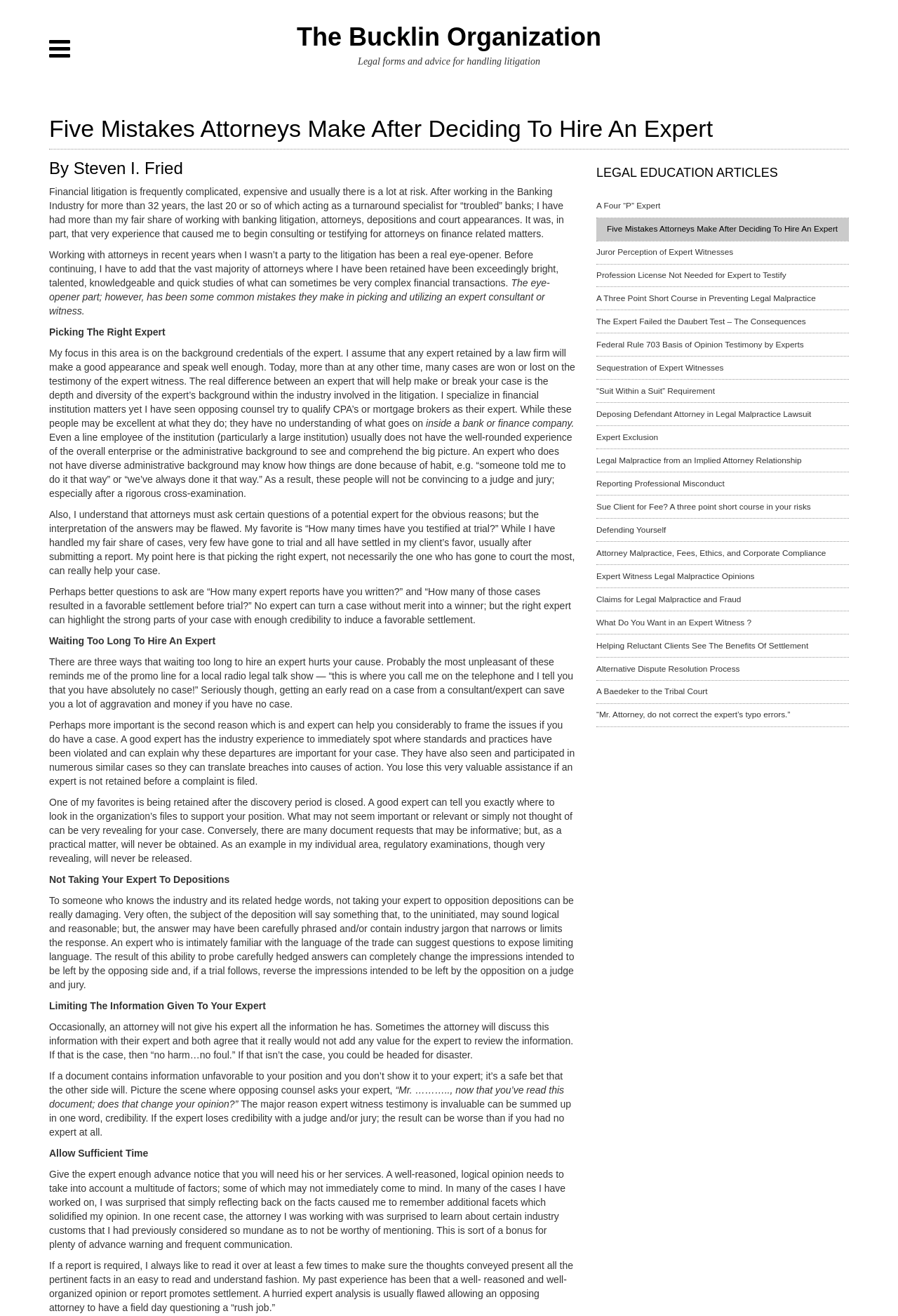Determine the bounding box coordinates of the section I need to click to execute the following instruction: "Read the article 'Five Mistakes Attorneys Make After Deciding To Hire An Expert'". Provide the coordinates as four float numbers between 0 and 1, i.e., [left, top, right, bottom].

[0.055, 0.088, 0.945, 0.108]